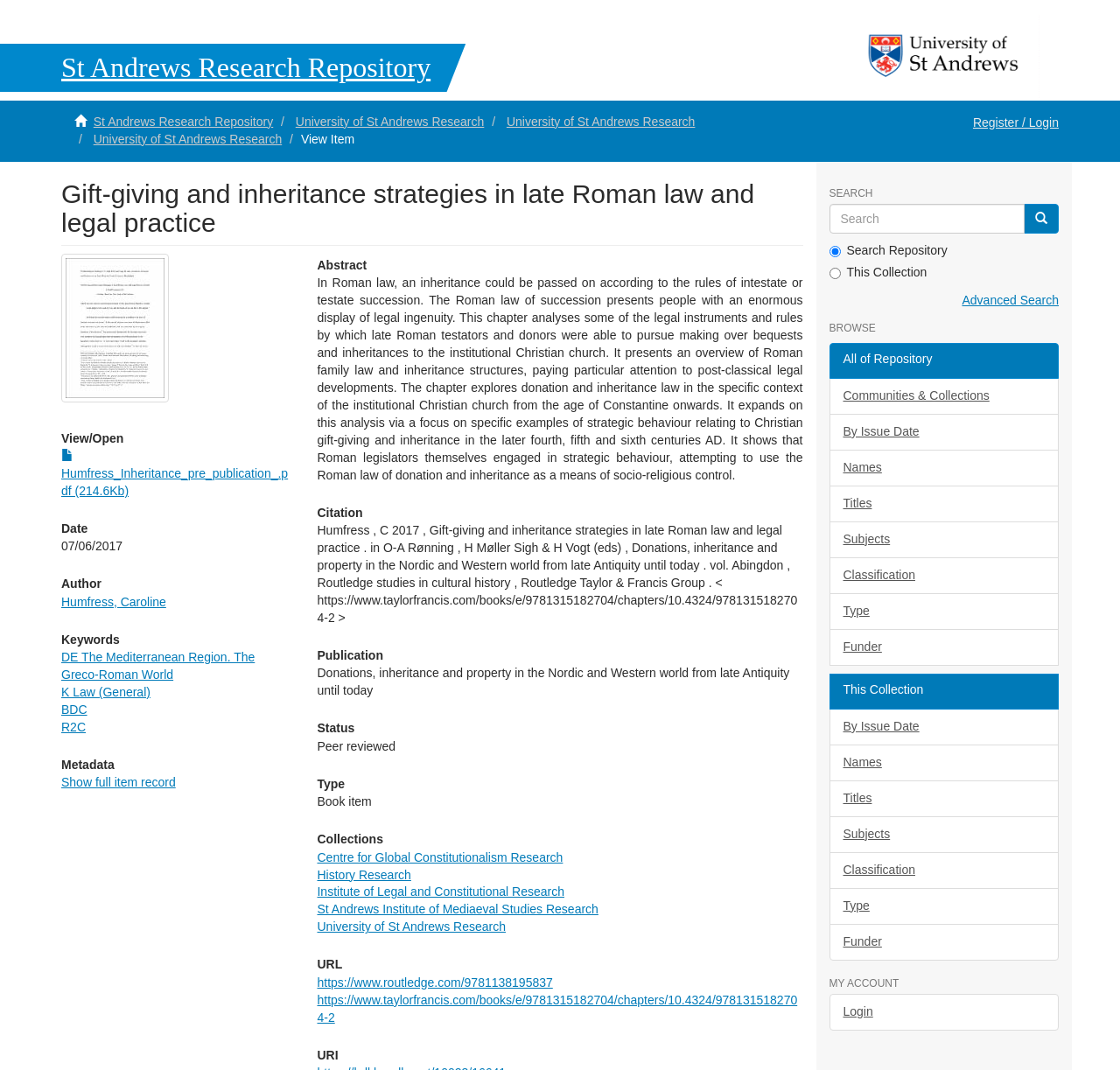Find and indicate the bounding box coordinates of the region you should select to follow the given instruction: "Download the PDF file".

[0.055, 0.419, 0.257, 0.465]